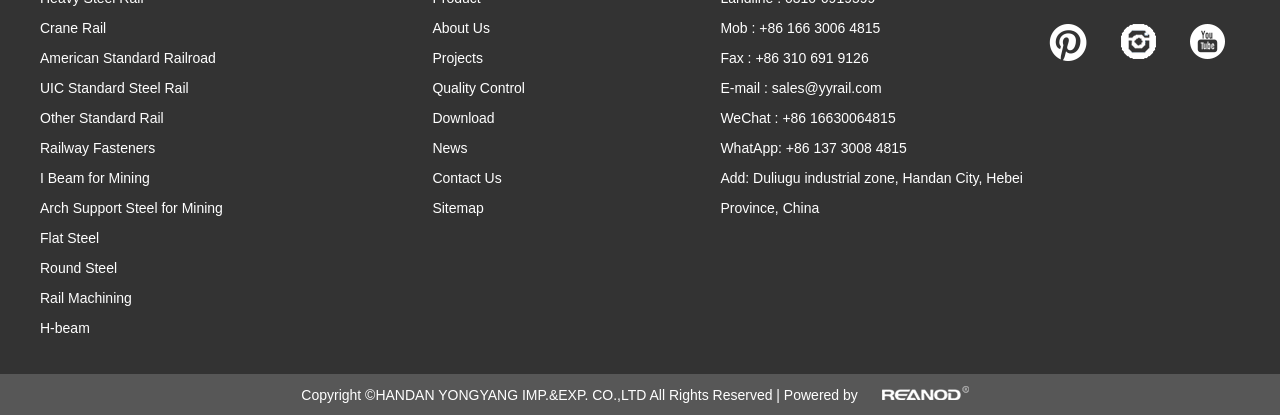How many social media links are there?
Refer to the image and offer an in-depth and detailed answer to the question.

I counted the number of social media links on the webpage and found three links, each with a different social media platform's icon.